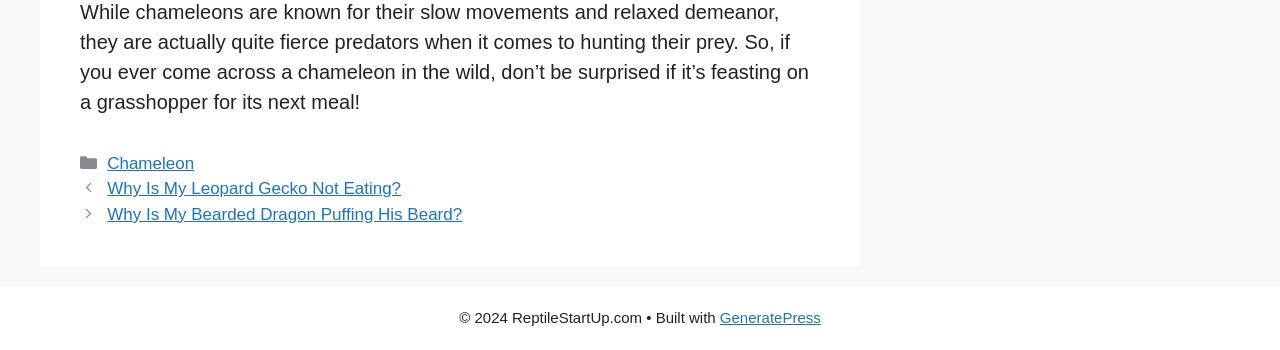What is the category of the article about chameleons?
Using the image, provide a detailed and thorough answer to the question.

The category of the article about chameleons is 'Chameleon', as indicated by the link 'Chameleon' under the 'Categories' section.